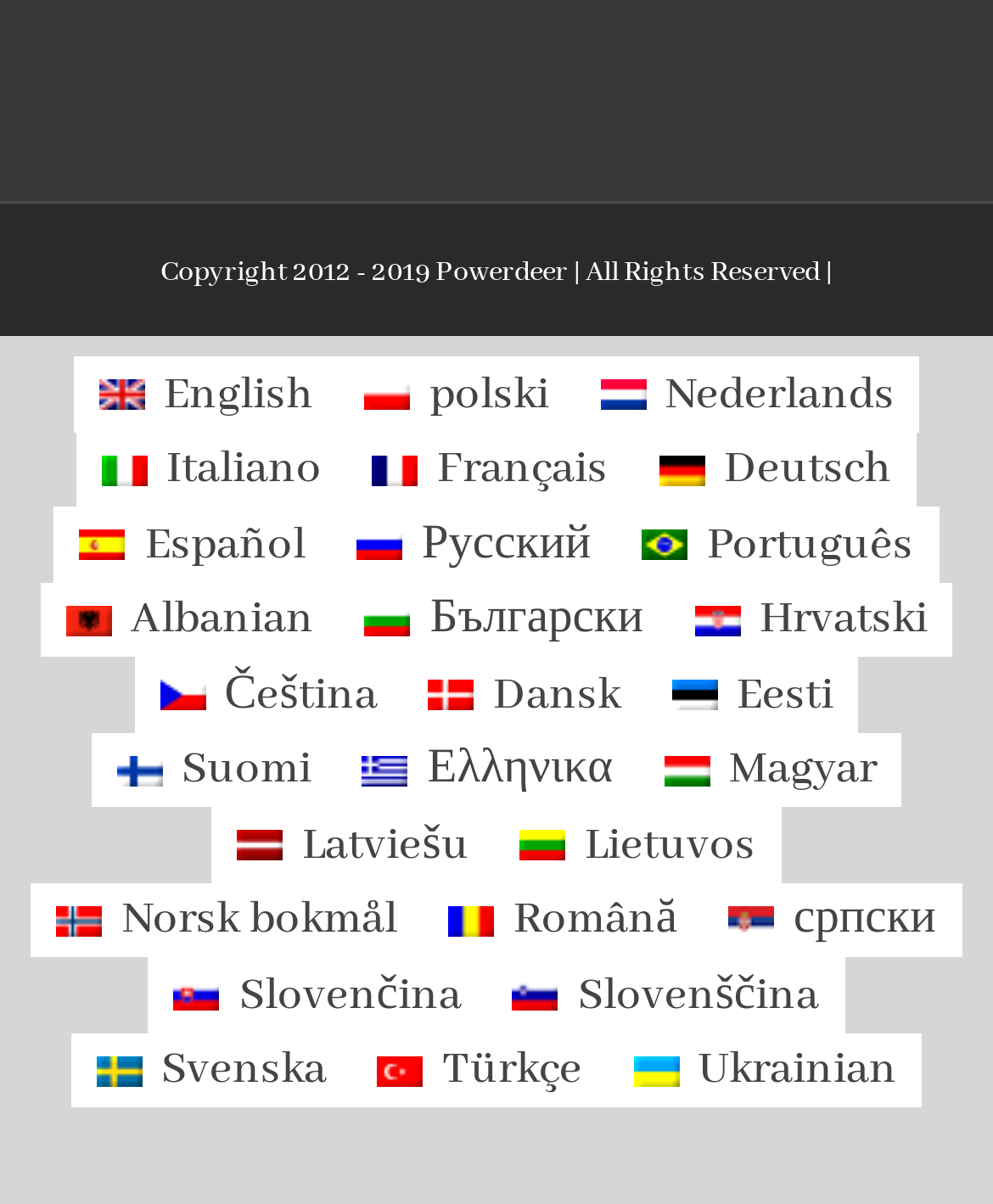Provide the bounding box coordinates of the UI element that matches the description: "Norsk bokmål".

[0.032, 0.733, 0.426, 0.795]